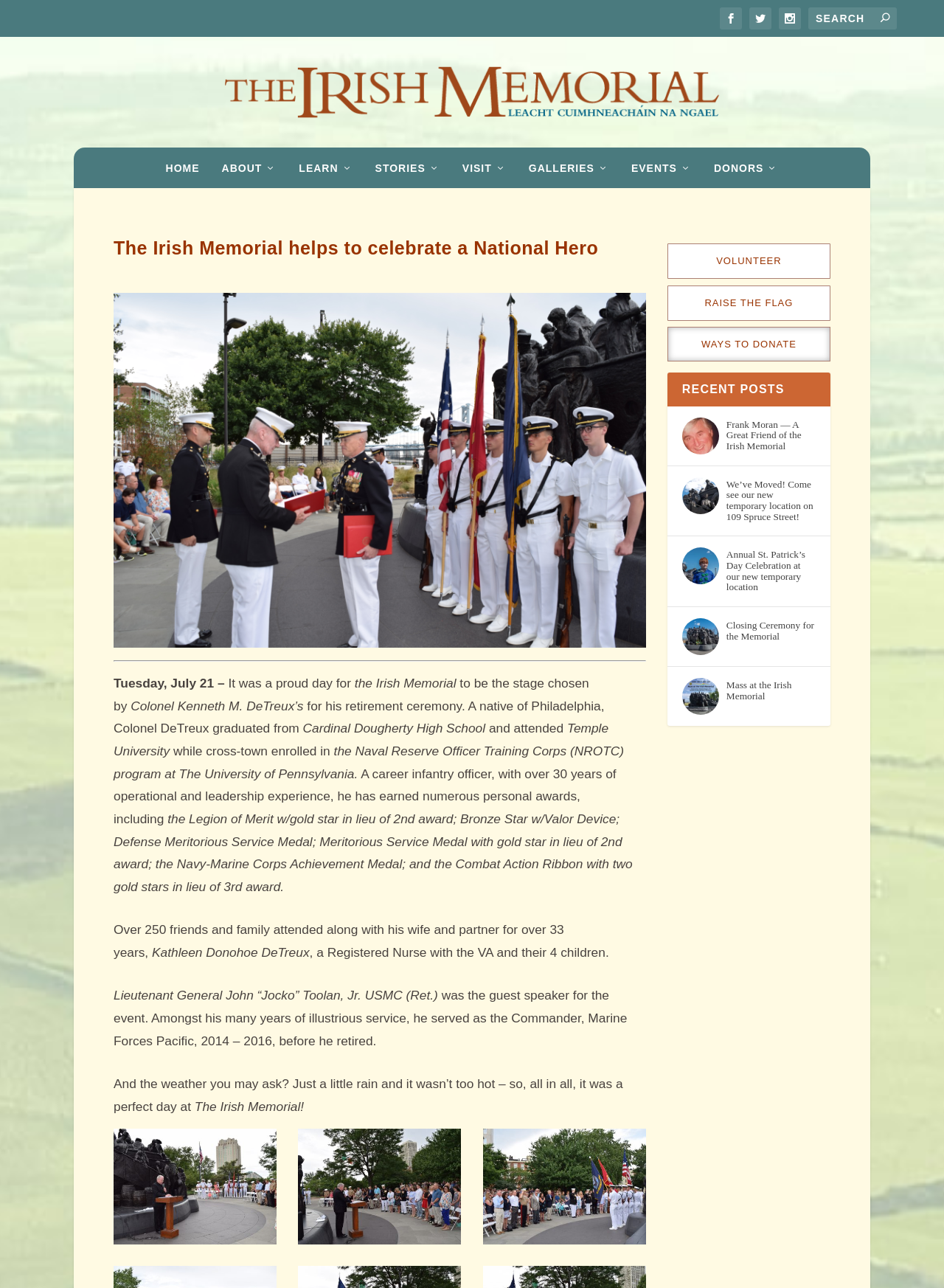Please identify the bounding box coordinates of the element's region that should be clicked to execute the following instruction: "Visit the home page". The bounding box coordinates must be four float numbers between 0 and 1, i.e., [left, top, right, bottom].

[0.175, 0.126, 0.211, 0.135]